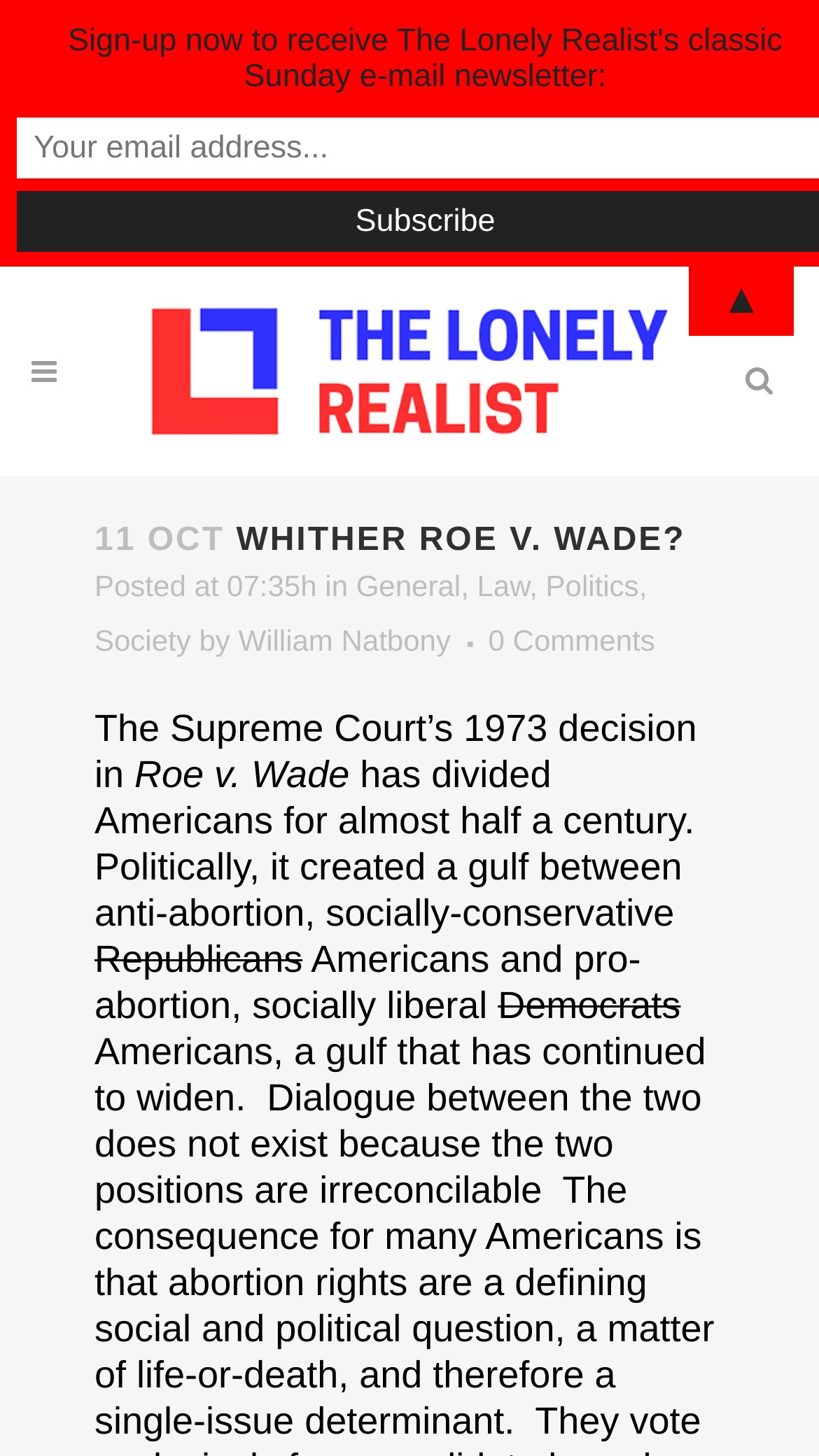Please give a short response to the question using one word or a phrase:
How many comments does the article have?

0